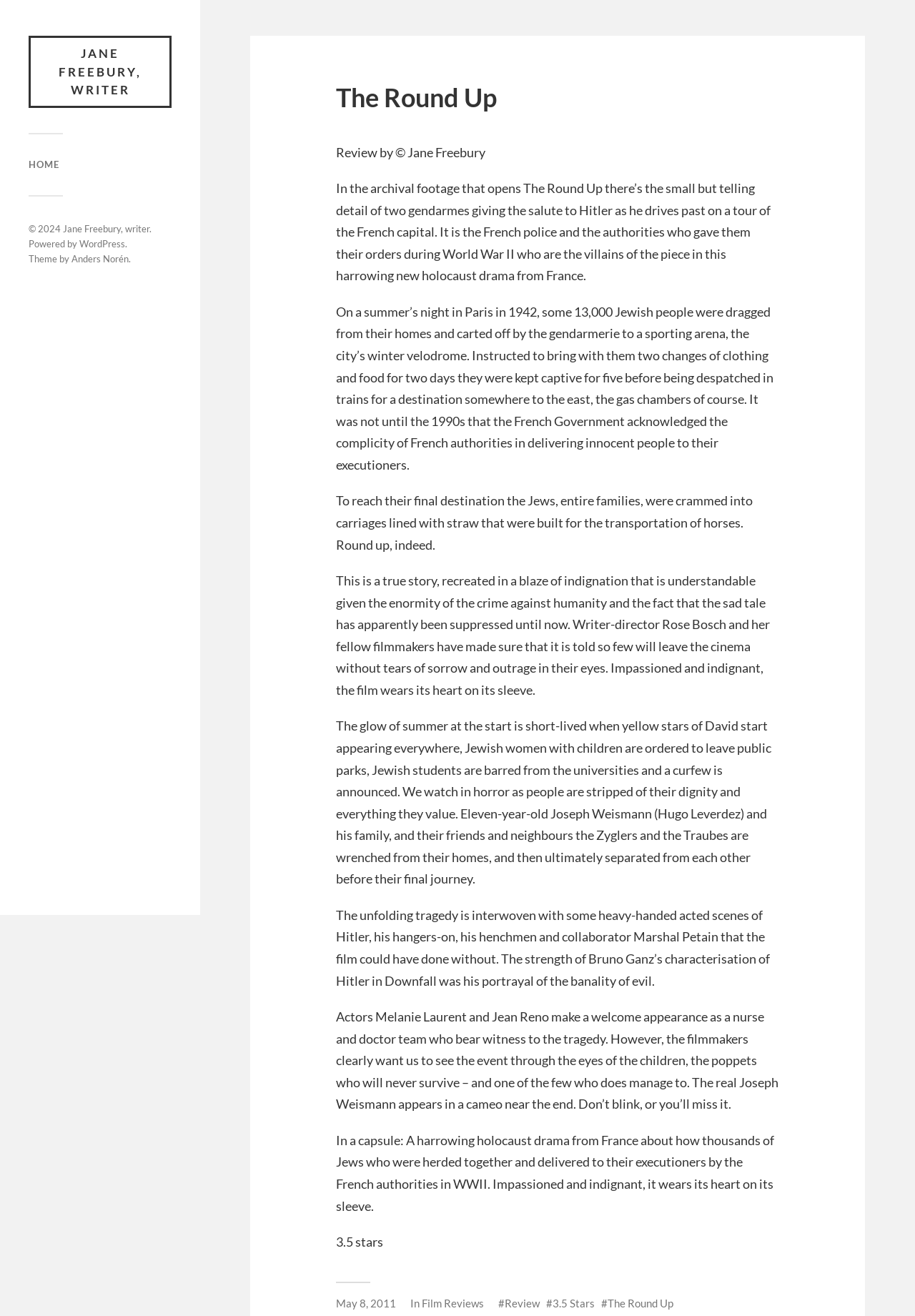Specify the bounding box coordinates of the area to click in order to follow the given instruction: "Check the date of the review."

[0.367, 0.985, 0.433, 0.995]